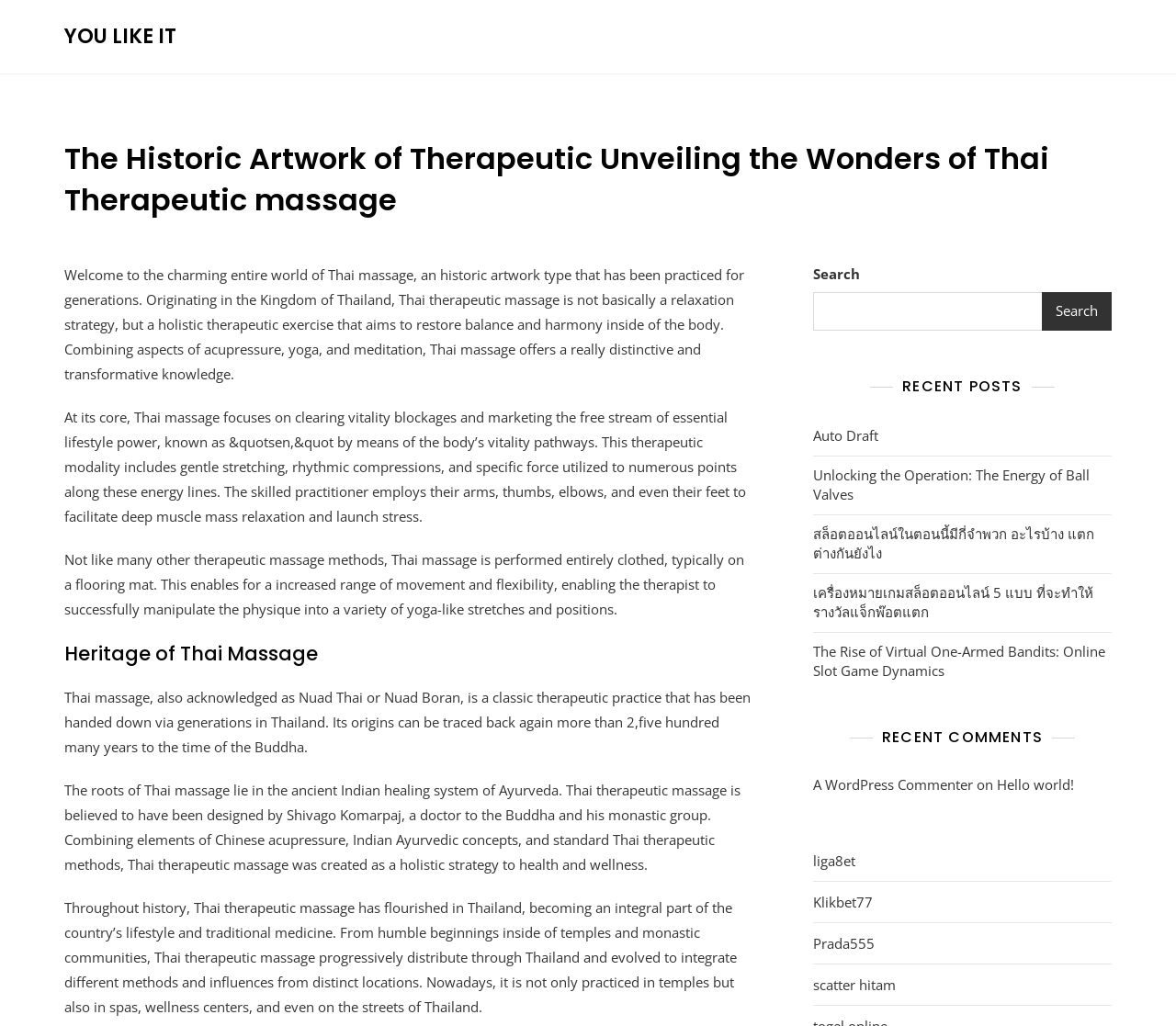What is the name of the energy pathways in Thai massage?
Using the image, respond with a single word or phrase.

Sen